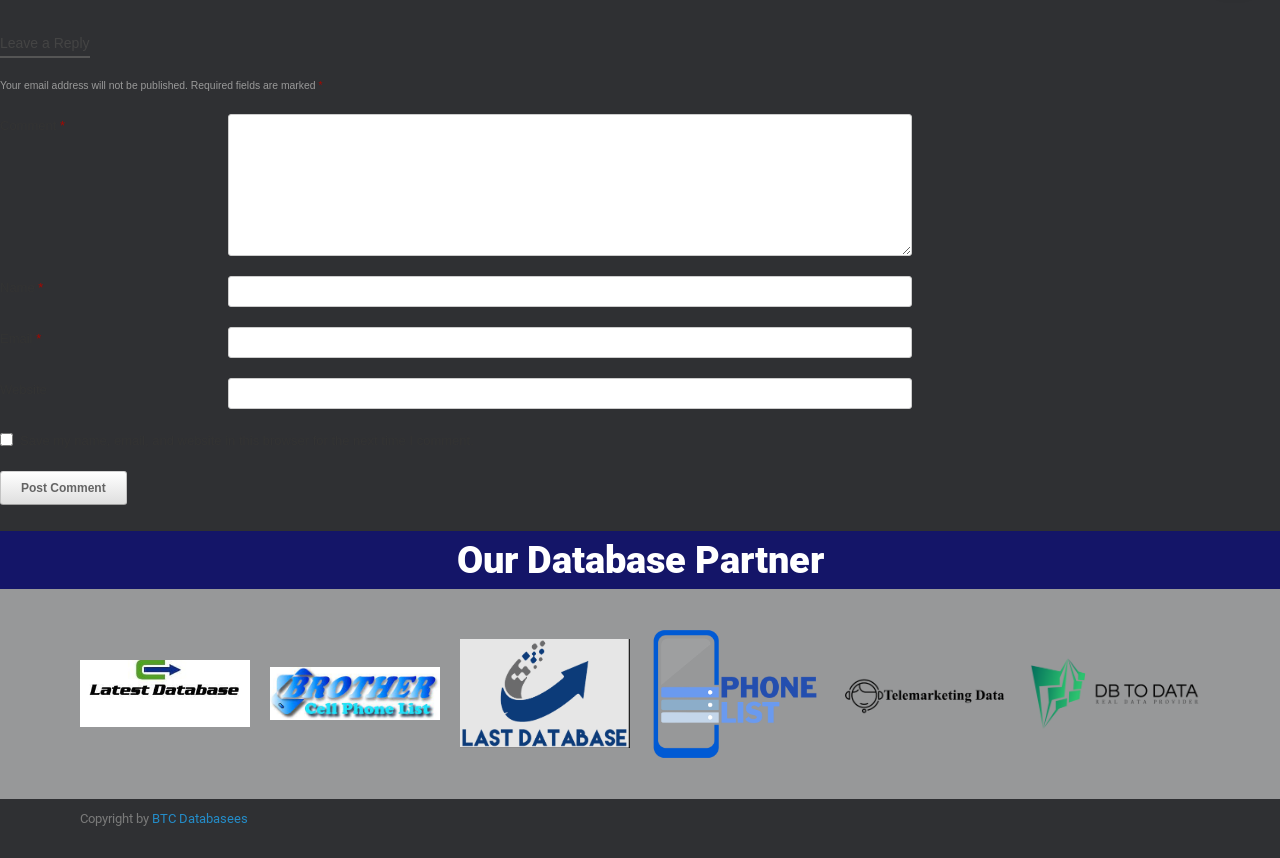Locate the bounding box coordinates of the region to be clicked to comply with the following instruction: "Enter your name". The coordinates must be four float numbers between 0 and 1, in the form [left, top, right, bottom].

[0.178, 0.322, 0.713, 0.358]